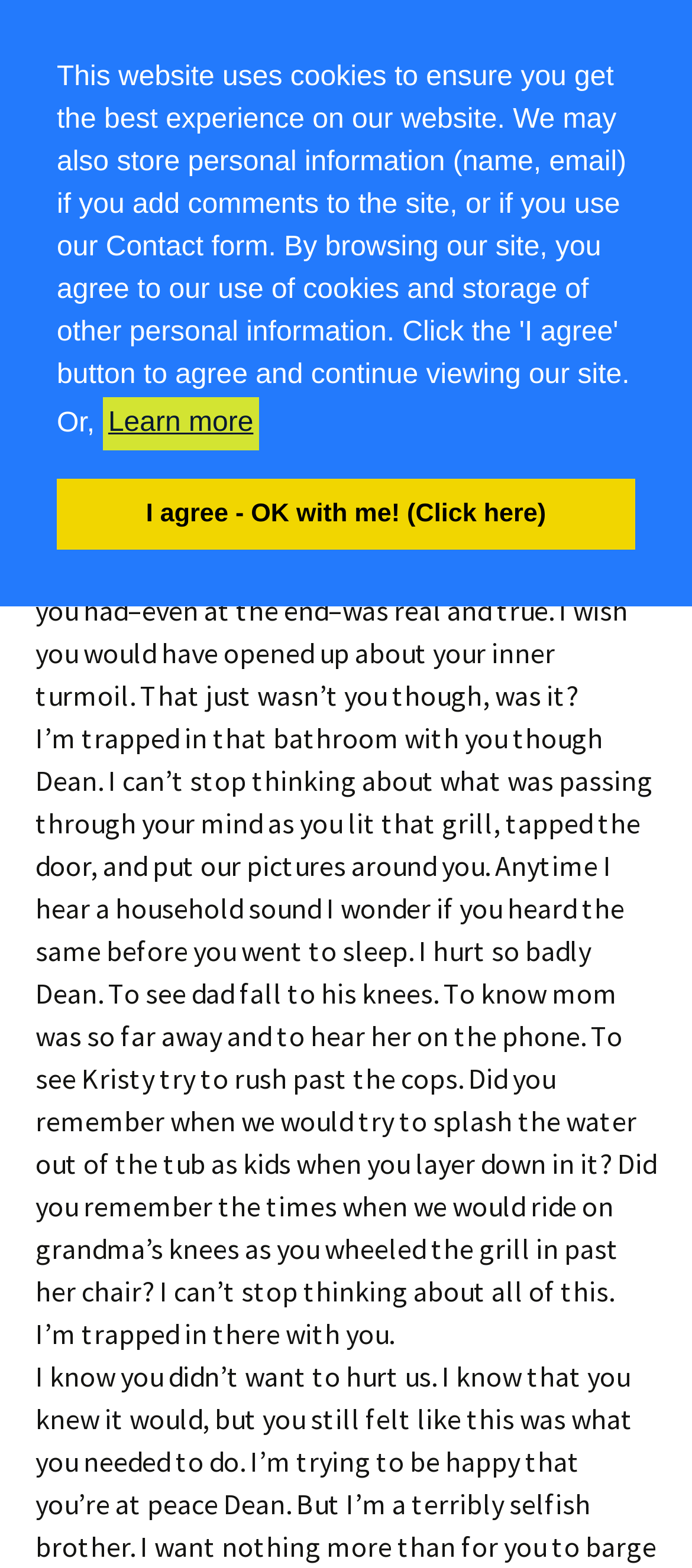What is the topic of the article?
Please give a detailed and elaborate answer to the question based on the image.

The article appears to be a tribute to someone named Dean, as indicated by the heading 'To Dean' and the emotional content of the text.